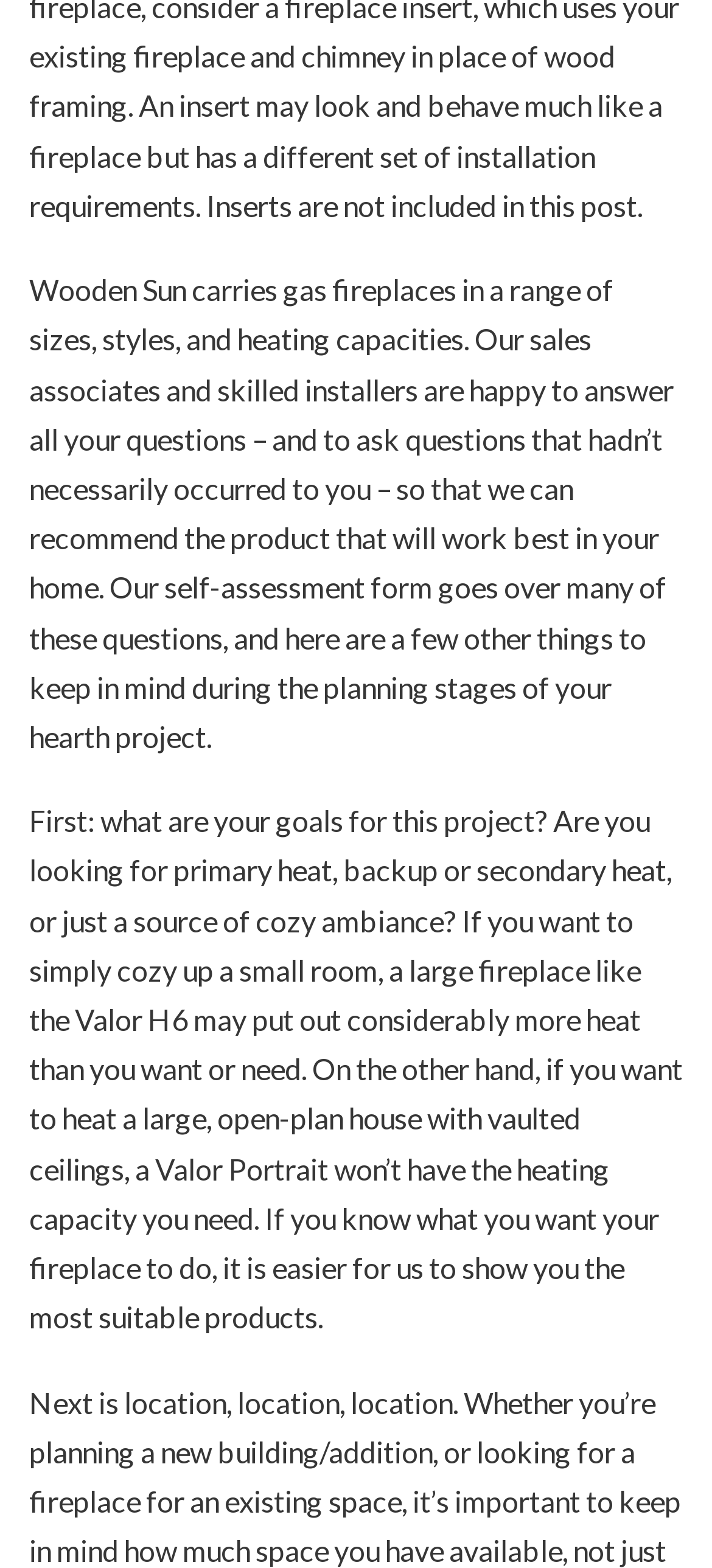What is the goal of determining your goals for the project?
Can you give a detailed and elaborate answer to the question?

The webpage states that if you know what you want your fireplace to do, it is easier for the sales associates to show you the most suitable products, implying that determining your goals for the project helps in finding the right products.